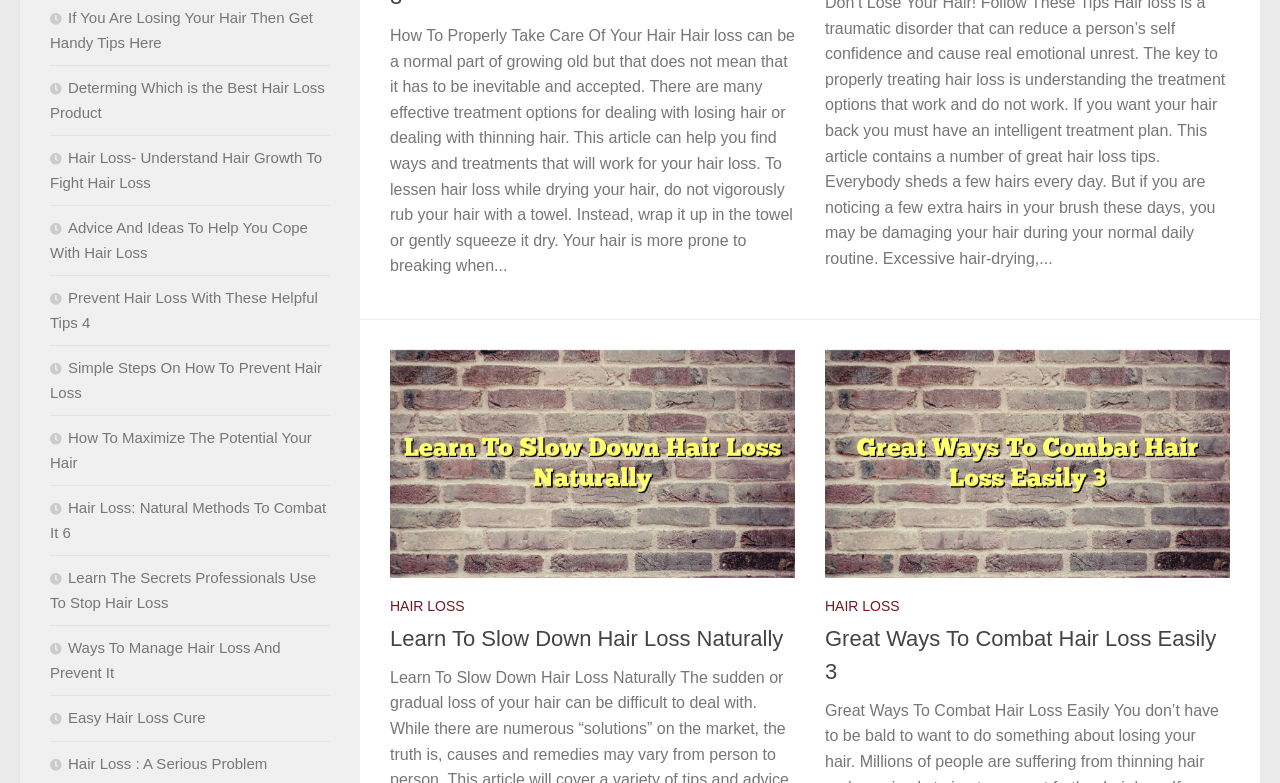Please identify the bounding box coordinates of the element's region that needs to be clicked to fulfill the following instruction: "Check 'Hair Loss: Natural Methods To Combat It 6'". The bounding box coordinates should consist of four float numbers between 0 and 1, i.e., [left, top, right, bottom].

[0.039, 0.637, 0.255, 0.691]